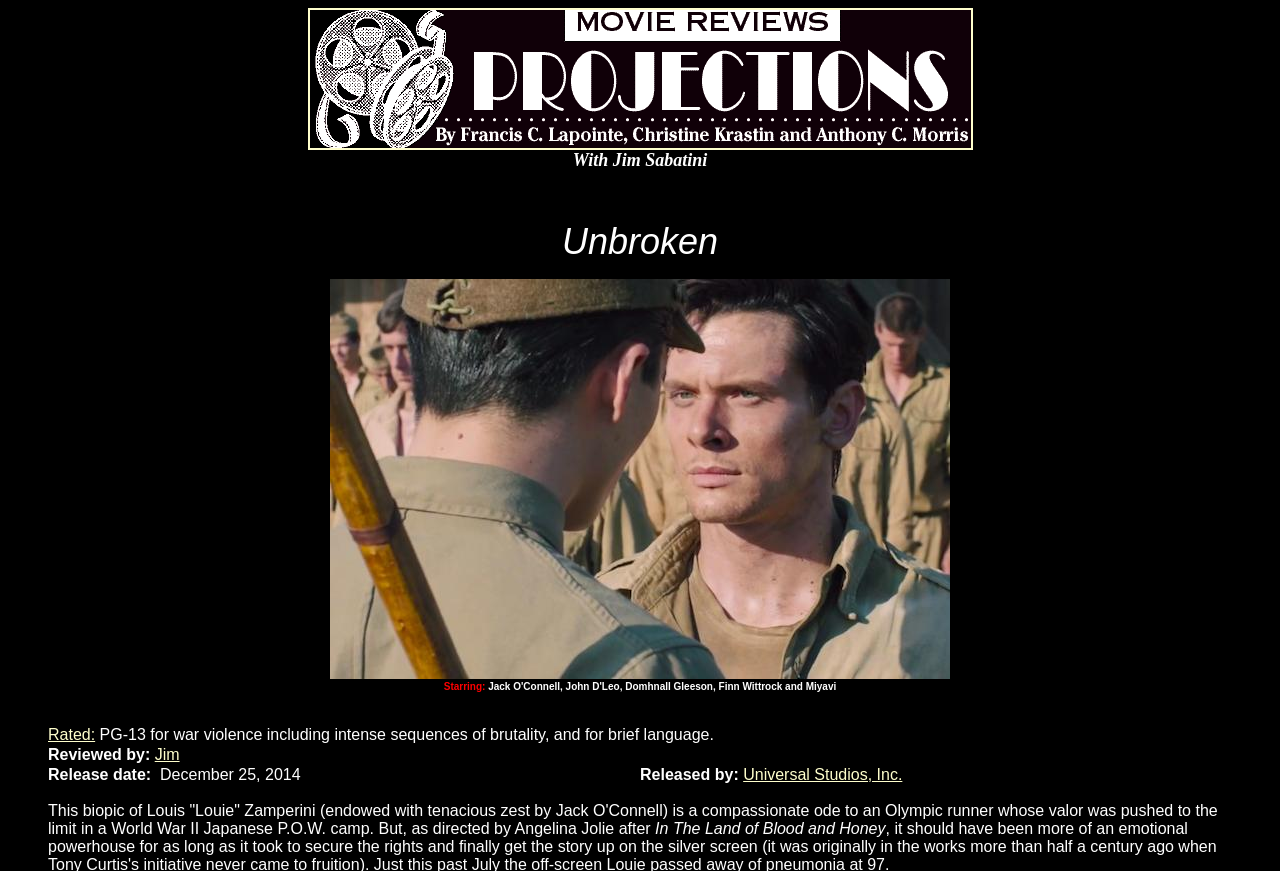Determine the bounding box coordinates for the UI element with the following description: "Jim". The coordinates should be four float numbers between 0 and 1, represented as [left, top, right, bottom].

[0.121, 0.857, 0.14, 0.876]